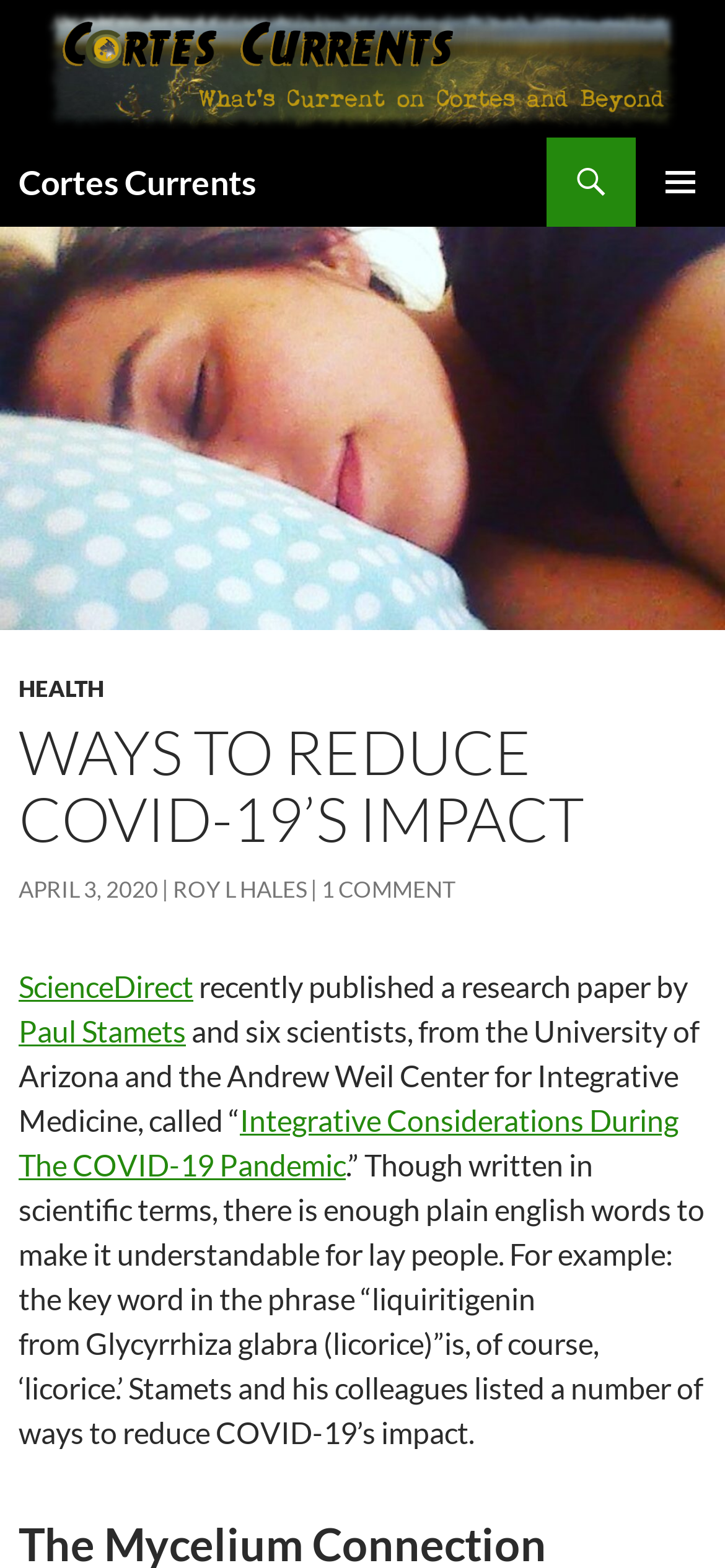Identify the bounding box coordinates of the clickable section necessary to follow the following instruction: "Visit the ScienceDirect website". The coordinates should be presented as four float numbers from 0 to 1, i.e., [left, top, right, bottom].

[0.026, 0.617, 0.267, 0.64]